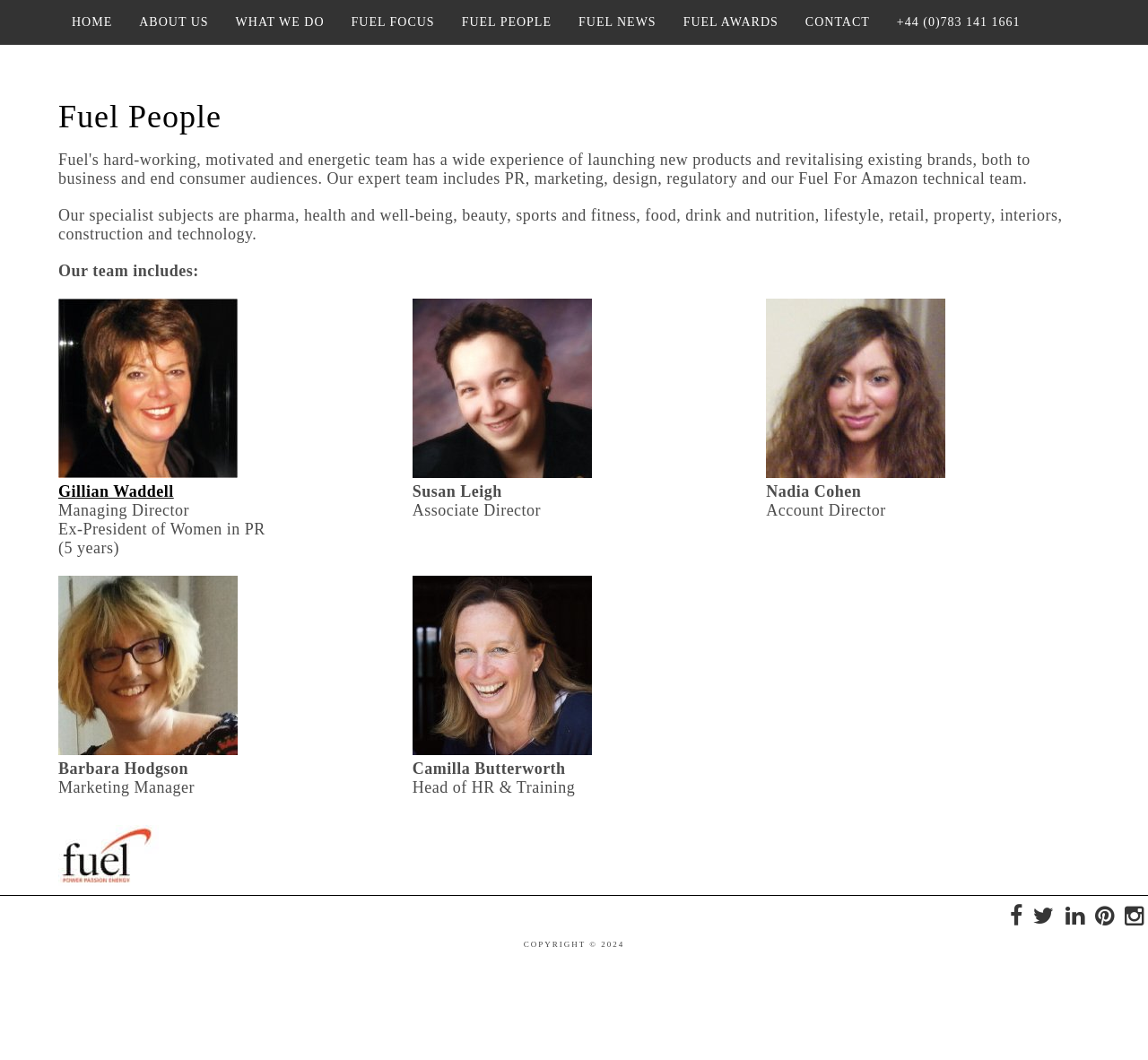Analyze and describe the webpage in a detailed narrative.

The webpage is about Fuel PR, a public relations company. At the top, there is a navigation menu with 9 links: HOME, ABOUT US, WHAT WE DO, FUEL FOCUS, FUEL PEOPLE, FUEL NEWS, FUEL AWARDS, and CONTACT. The menu is followed by a heading that reads "Fuel People".

Below the heading, there is a paragraph of text that describes the company's specialist subjects, including pharma, health, beauty, sports, and more. Next to this text, there is a section that lists the company's team members, including their names, job titles, and brief descriptions. Each team member is accompanied by a small image.

The team members are listed in three columns. The first column includes Gillian Waddell, the Managing Director, and Barbara Hodgson, the Marketing Manager. The second column includes Susan Leigh, the Associate Director, and Camilla Butterworth, the Head of HR & Training. The third column is empty except for a small image at the bottom.

At the bottom of the page, there is a section with social media links, represented by icons, and a copyright notice that reads "COPYRIGHT © 2024".